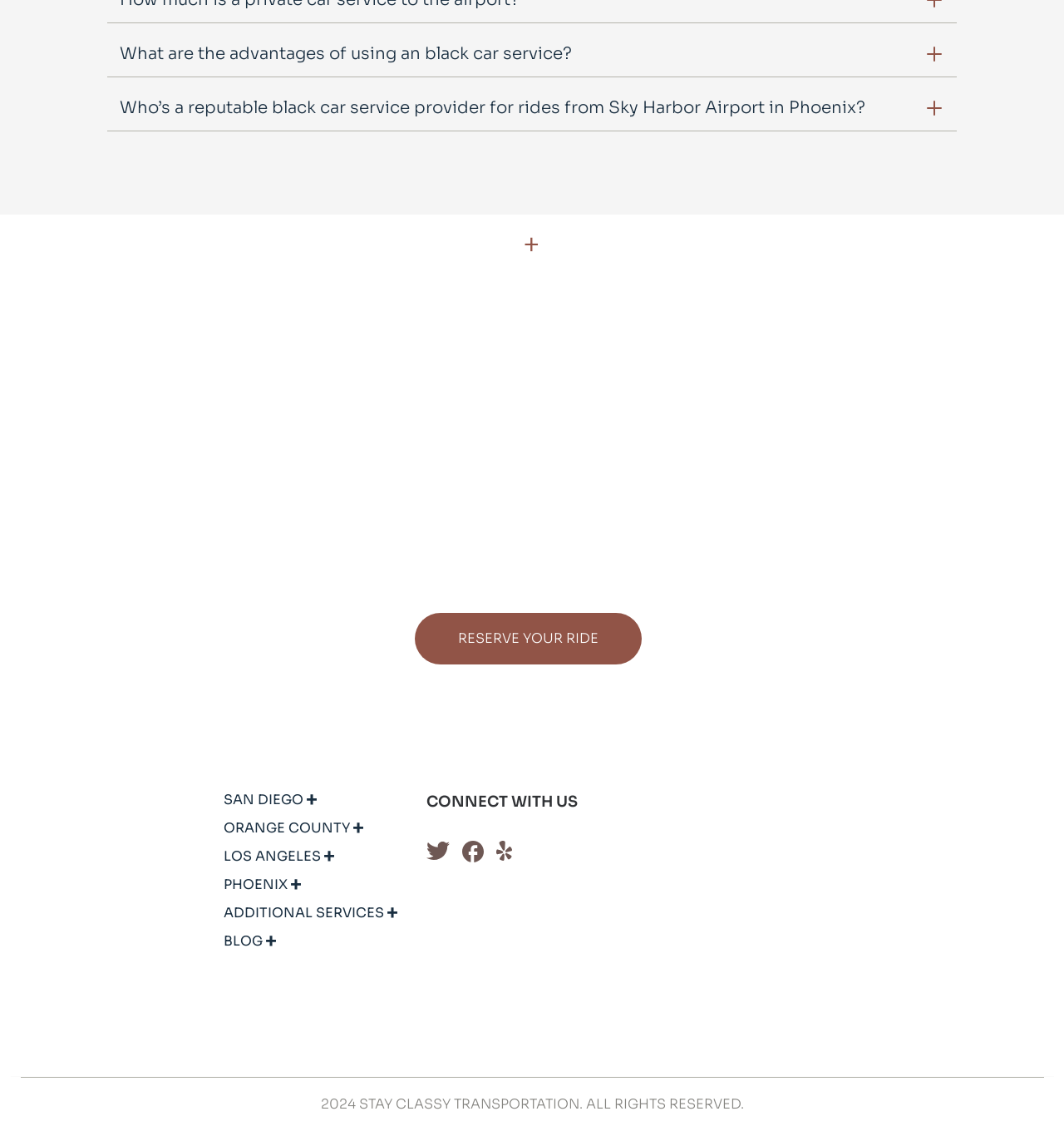Can you show the bounding box coordinates of the region to click on to complete the task described in the instruction: "Learn more about the company's service area"?

[0.113, 0.124, 0.853, 0.157]